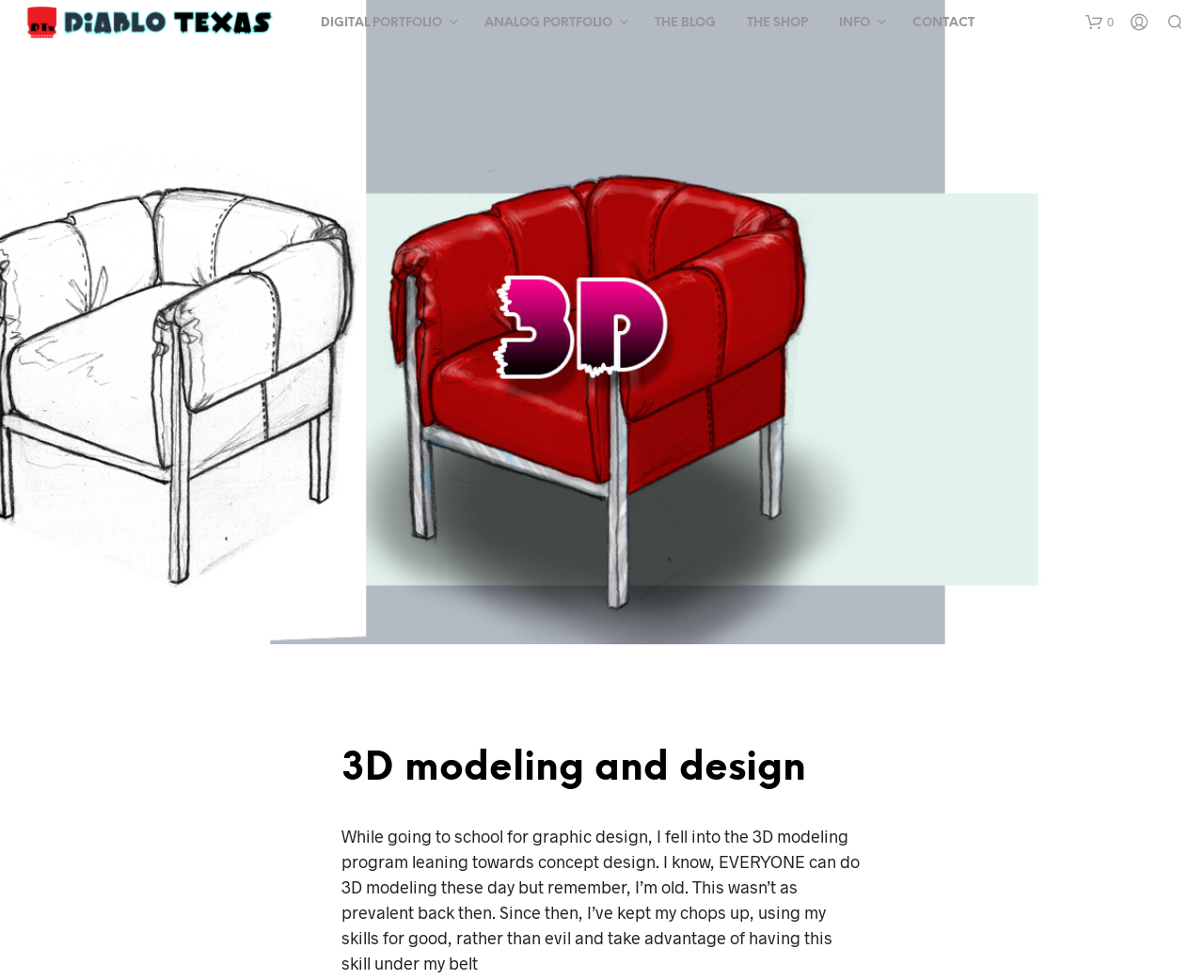Explain the webpage's layout and main content in detail.

The webpage is titled "3D – DiabloTexas" and features a prominent link and image with the same name, positioned at the top-left corner of the page. 

Below the title, a navigation menu labeled "Main Menu" is situated, spanning across the top of the page. The menu consists of six links: "DIGITAL PORTFOLIO", "ANALOG PORTFOLIO", "THE BLOG", "THE SHOP", "INFO", and "CONTACT", arranged horizontally from left to right.

On the top-right corner, a shopping bag button is located. Next to it, a text notification indicates that there are "NO PRODUCTS IN THE CART."

The main content of the page is divided into two sections. The first section is headed by "3D modeling and design" and contains a block of text that describes the author's experience with 3D modeling, from learning it in school to utilizing the skill for good purposes. This section is positioned in the middle of the page, taking up most of the vertical space.

Overall, the webpage has a simple and organized structure, with clear headings and concise text, making it easy to navigate and understand.